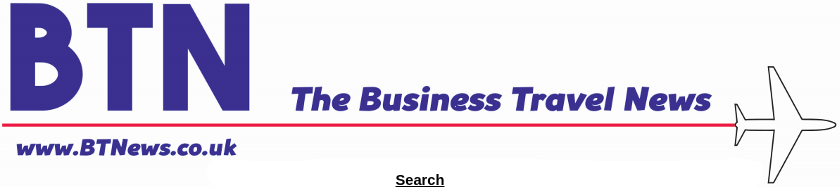What is the URL of the website?
Answer the question with detailed information derived from the image.

The caption explicitly states that the website URL 'www.BTNews.co.uk' is located beneath the logo, providing a direct link for readers seeking more information.